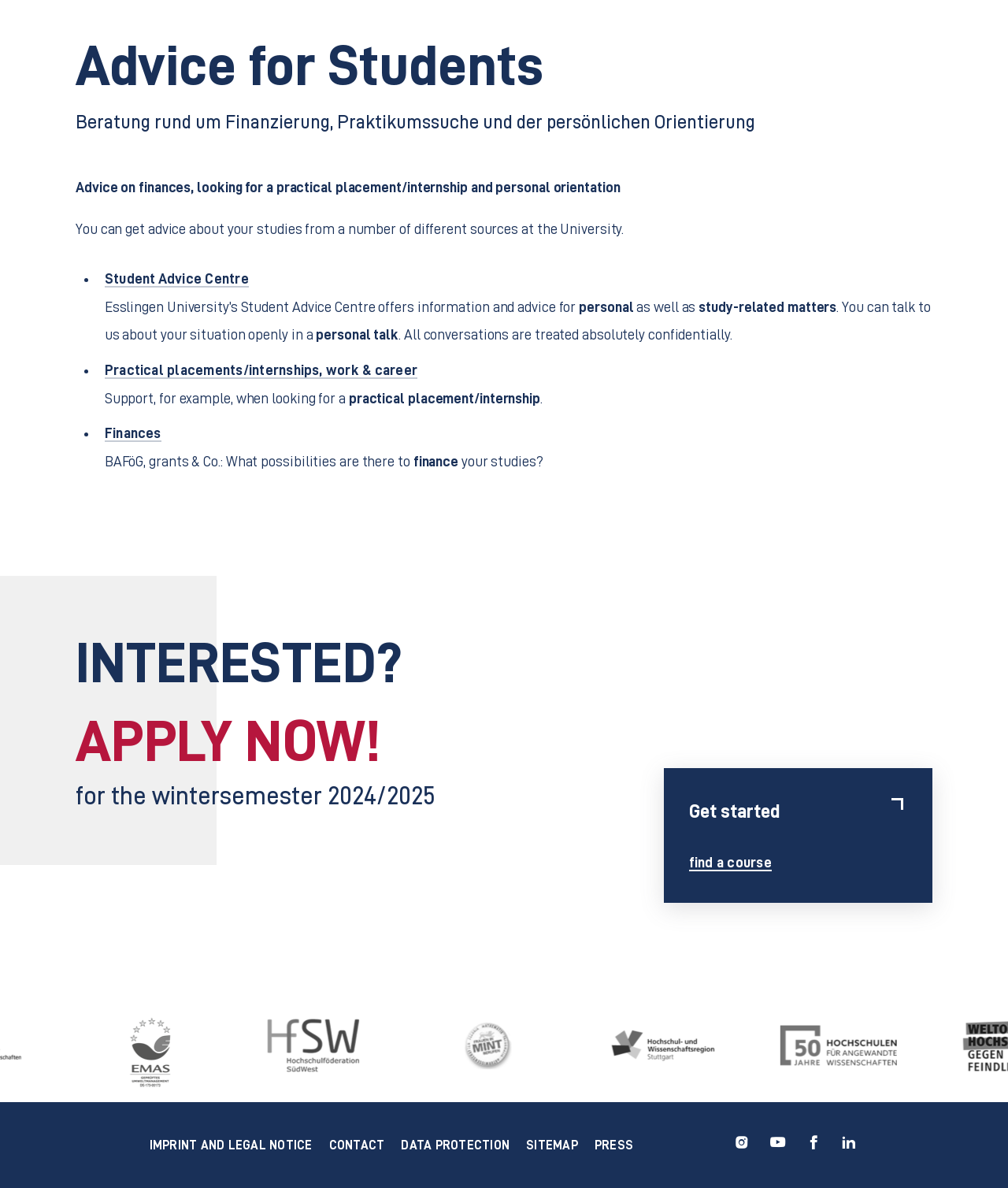Please identify the bounding box coordinates of the element's region that should be clicked to execute the following instruction: "Get advice on finances". The bounding box coordinates must be four float numbers between 0 and 1, i.e., [left, top, right, bottom].

[0.075, 0.019, 0.925, 0.4]